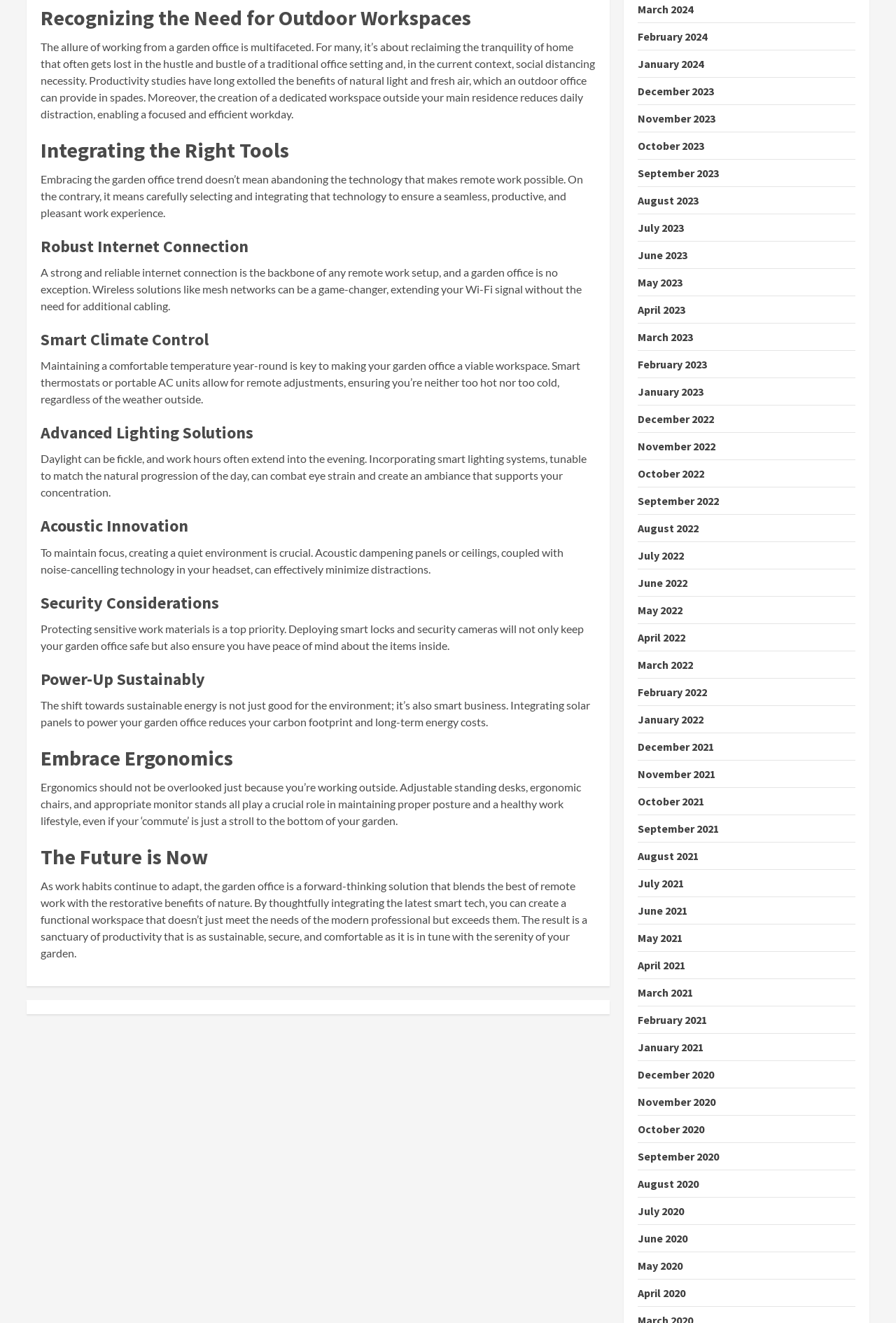Determine the bounding box coordinates of the region to click in order to accomplish the following instruction: "Read about Recognizing the Need for Outdoor Workspaces". Provide the coordinates as four float numbers between 0 and 1, specifically [left, top, right, bottom].

[0.045, 0.003, 0.665, 0.024]